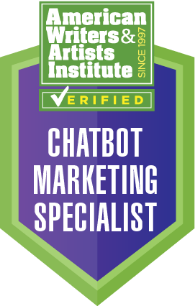Using the details in the image, give a detailed response to the question below:
What is the color of the badge's center?

The badge's background transitions from purple at the center to green on the edges, creating a visually appealing contrast that draws attention to the title 'CHATBOT MARKETING SPECIALIST'.